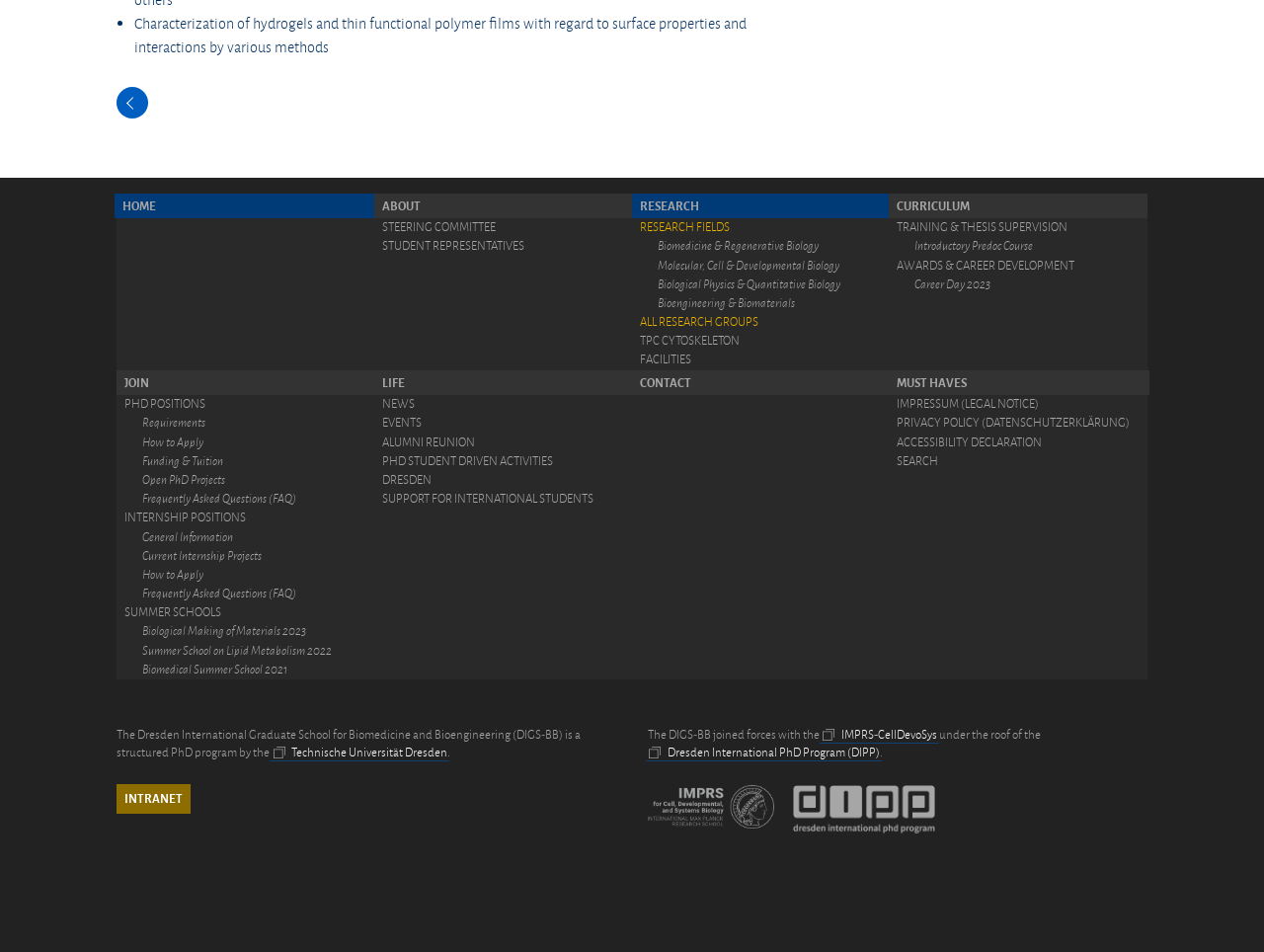Determine the bounding box coordinates of the clickable area required to perform the following instruction: "go to home page". The coordinates should be represented as four float numbers between 0 and 1: [left, top, right, bottom].

[0.091, 0.203, 0.297, 0.229]